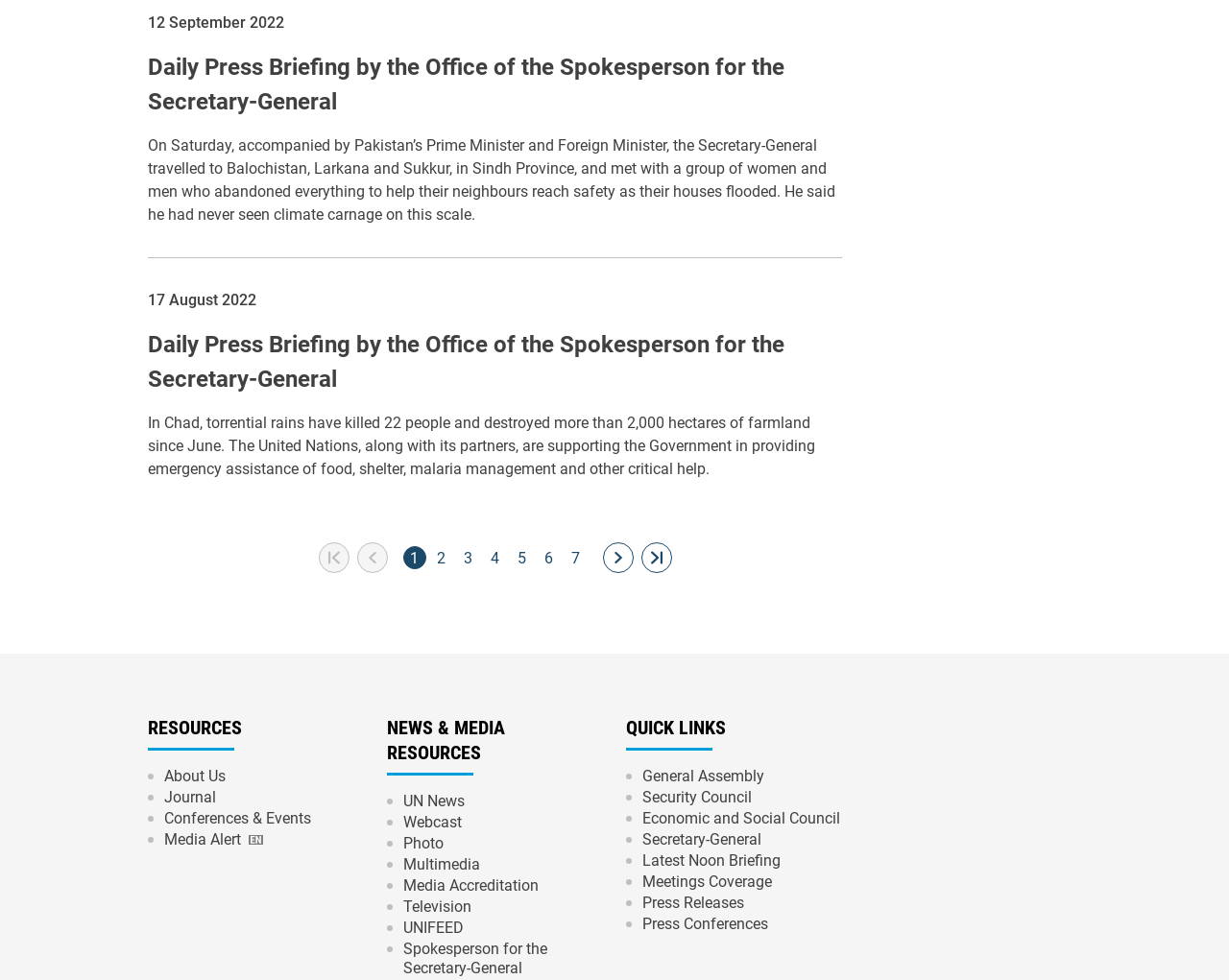What is the date of the first press briefing?
Please give a detailed answer to the question using the information shown in the image.

The first press briefing is mentioned at the top of the webpage, with the date '12 September 2022' written in a static text element.